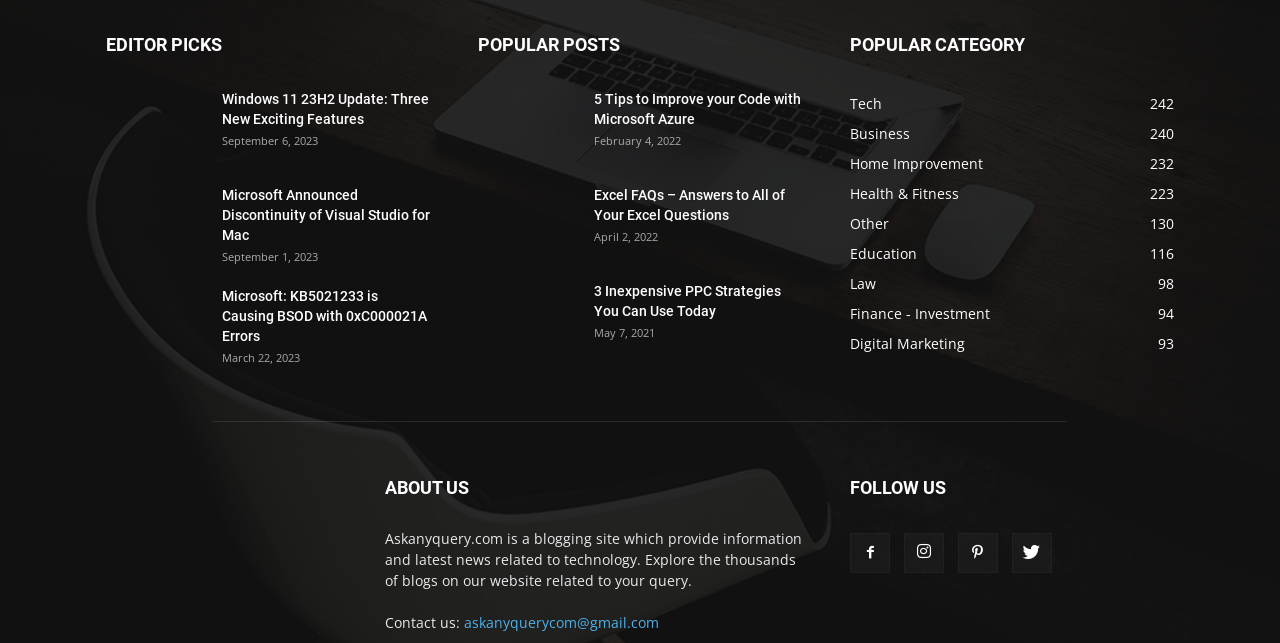Bounding box coordinates are specified in the format (top-left x, top-left y, bottom-right x, bottom-right y). All values are floating point numbers bounded between 0 and 1. Please provide the bounding box coordinate of the region this sentence describes: Finance - Investment94

[0.664, 0.472, 0.773, 0.502]